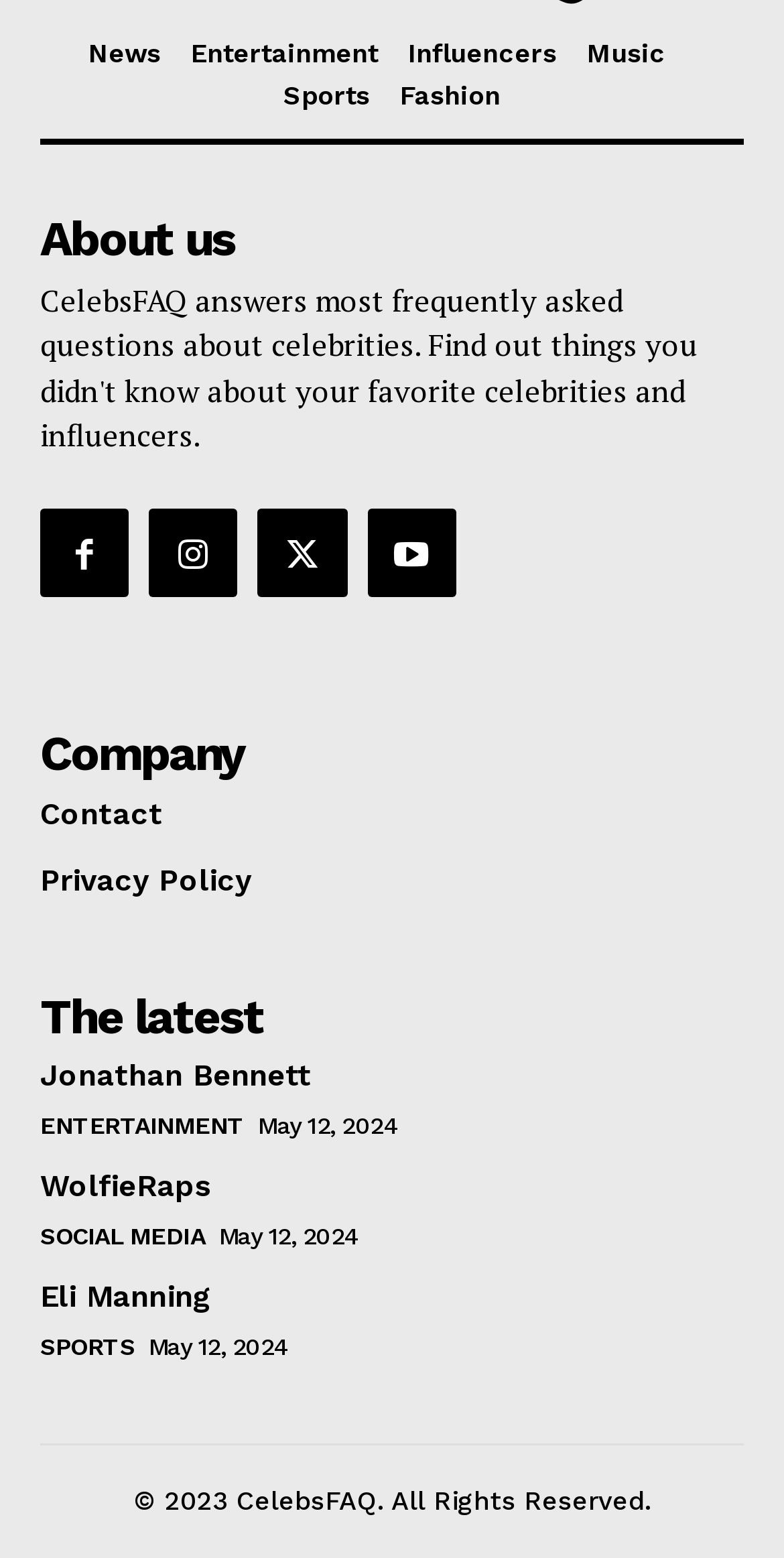Identify the bounding box coordinates of the clickable region necessary to fulfill the following instruction: "Visit About us page". The bounding box coordinates should be four float numbers between 0 and 1, i.e., [left, top, right, bottom].

[0.051, 0.138, 0.3, 0.169]